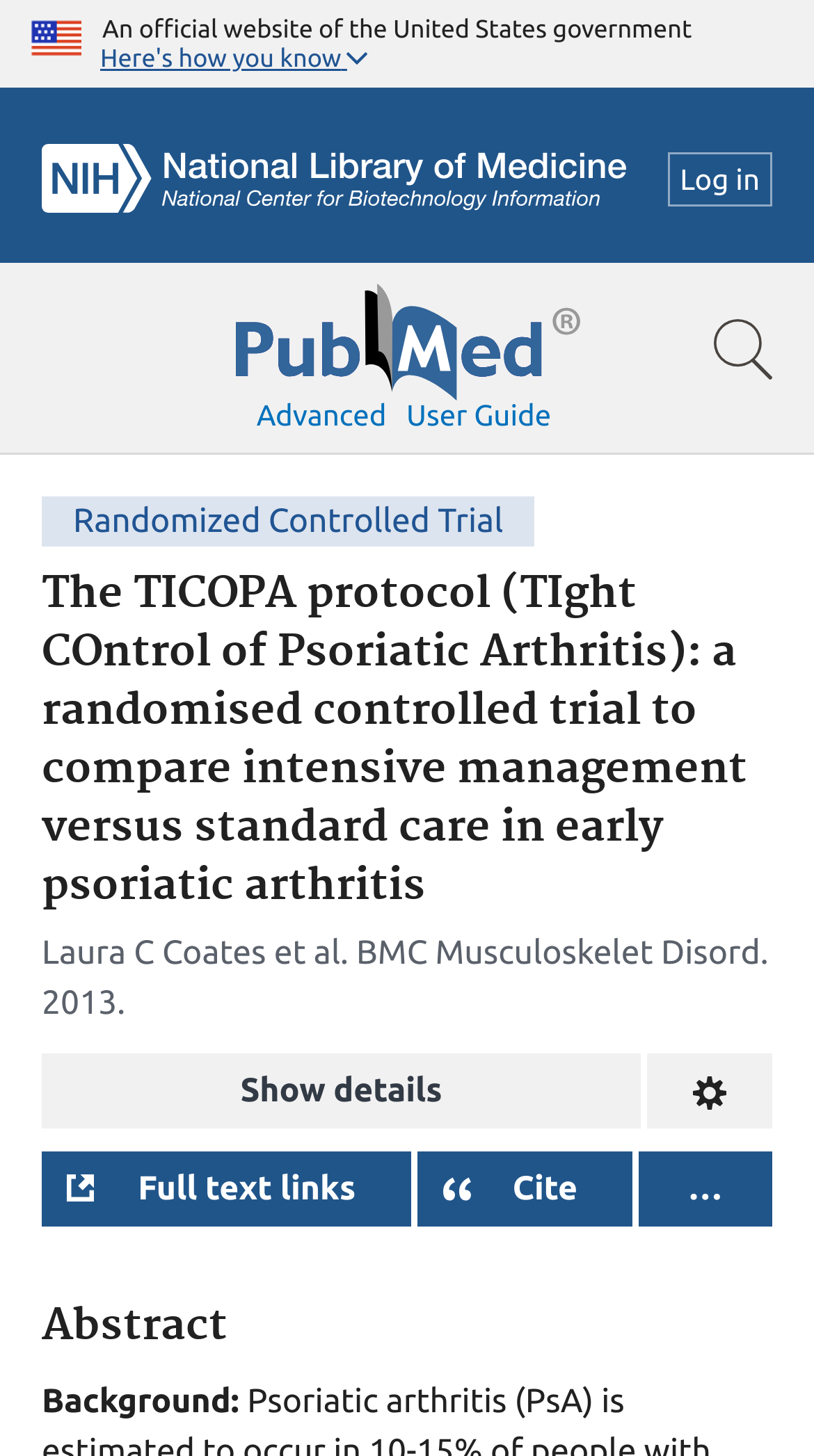What is the name of the trial?
Please give a detailed and elaborate answer to the question based on the image.

The name of the trial can be found in the heading of the webpage, which is 'The TICOPA protocol (TIght COntrol of Psoriatic Arthritis): a randomised controlled trial to compare intensive management versus standard care in early psoriatic arthritis'.